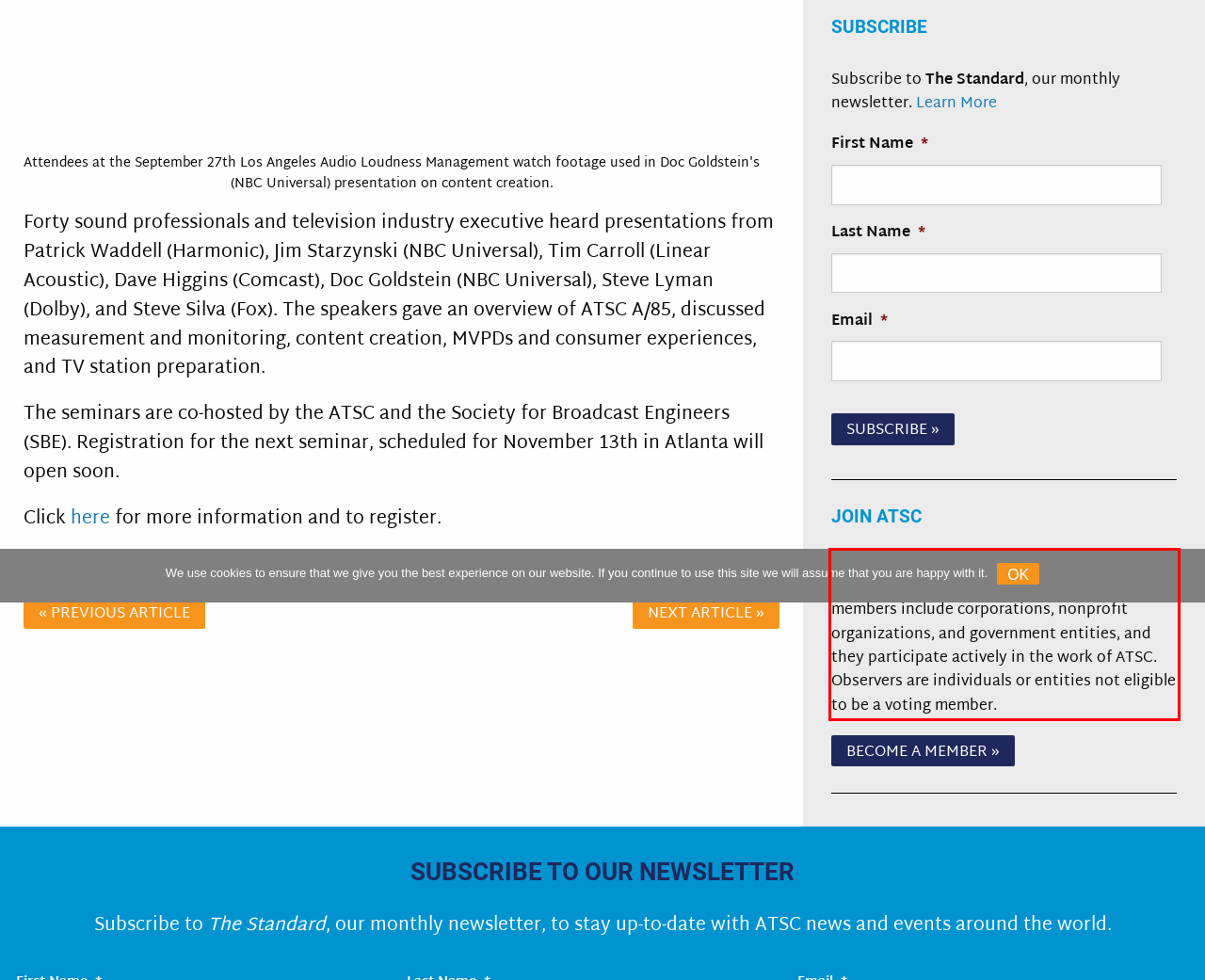Please perform OCR on the text content within the red bounding box that is highlighted in the provided webpage screenshot.

ATSC is a membership organization with both voting and observer categories. Voting members include corporations, nonprofit organizations, and government entities, and they participate actively in the work of ATSC. Observers are individuals or entities not eligible to be a voting member.